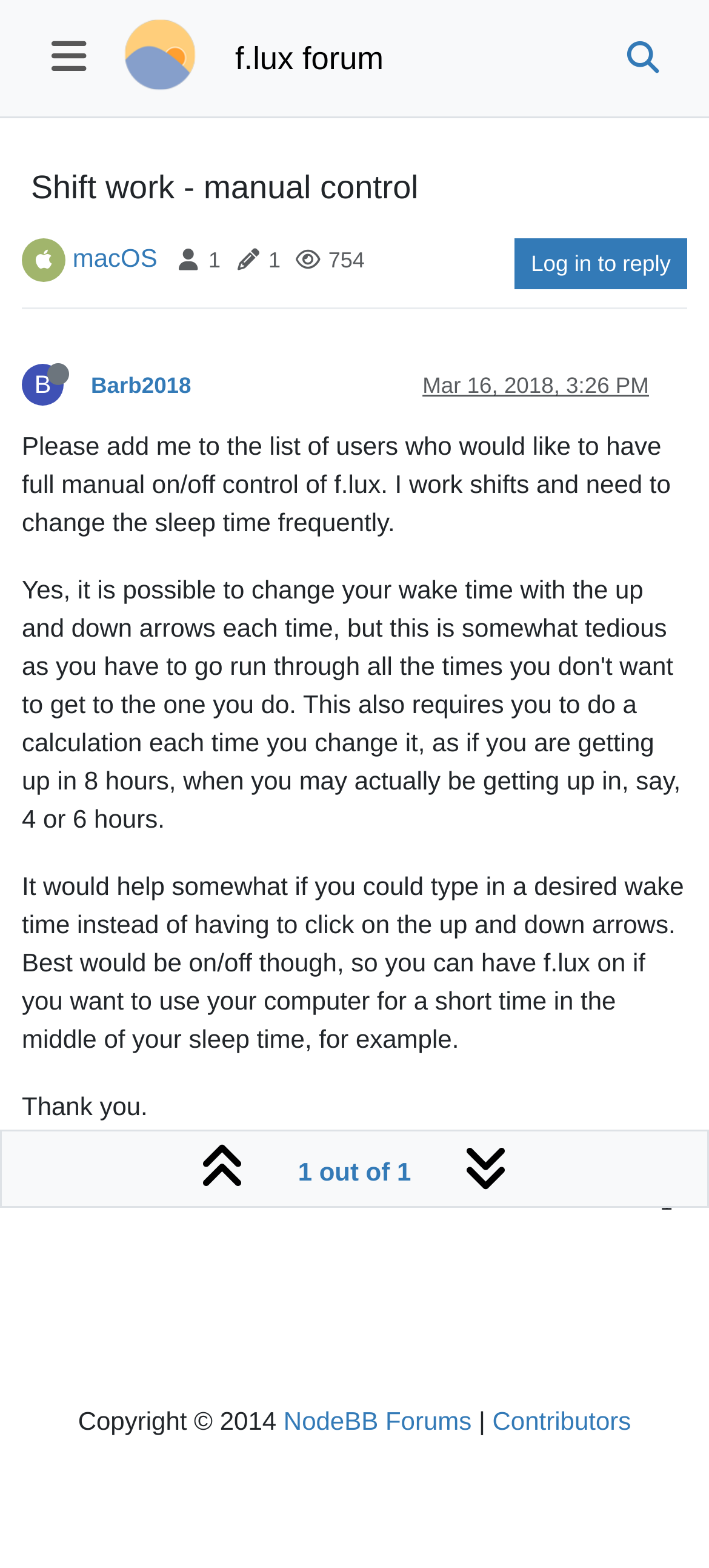What is the name of the forum?
Answer the question using a single word or phrase, according to the image.

f.lux forum